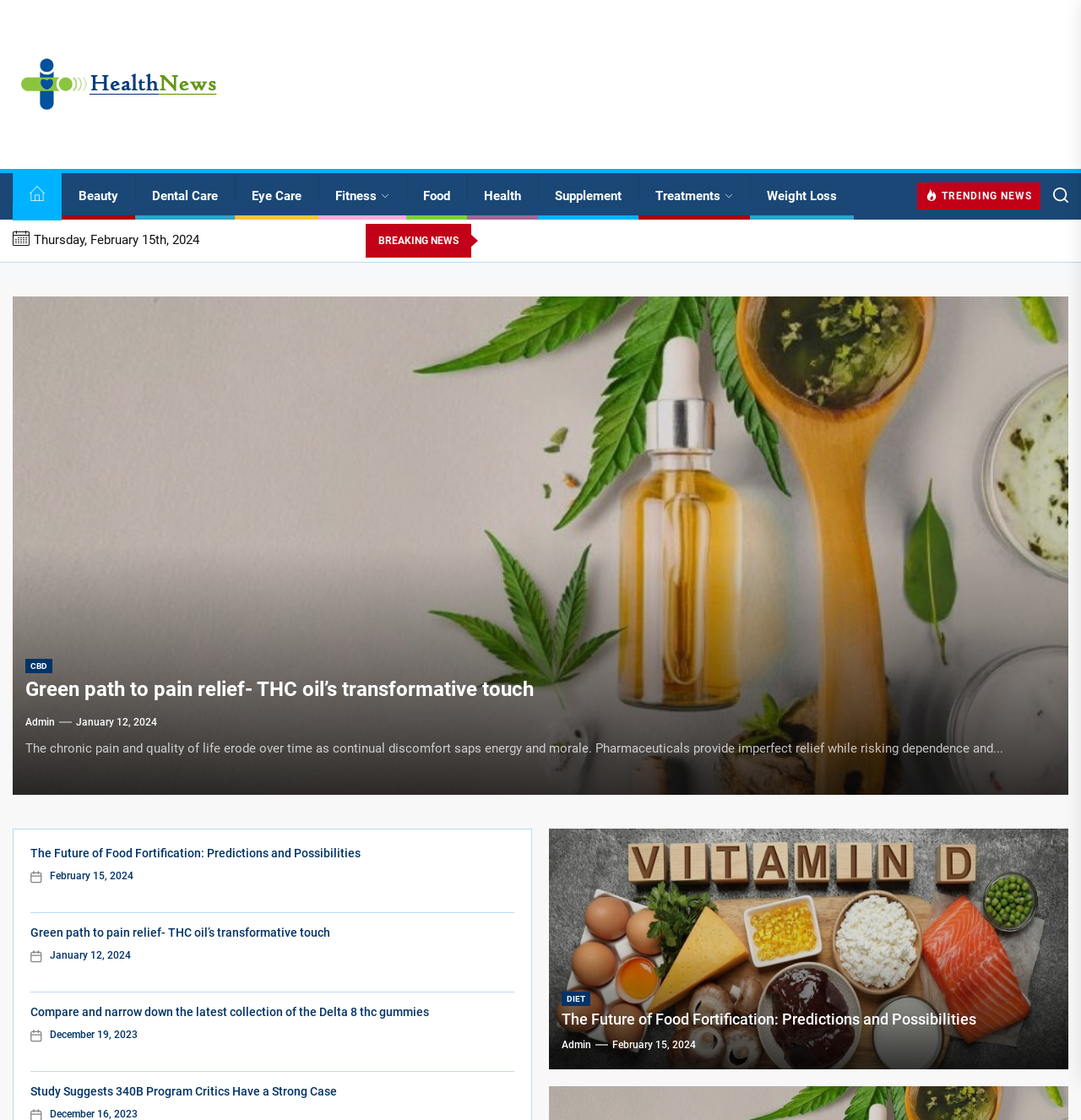Kindly respond to the following question with a single word or a brief phrase: 
What is the type of button with the text 'TRENDING NEWS'?

Button